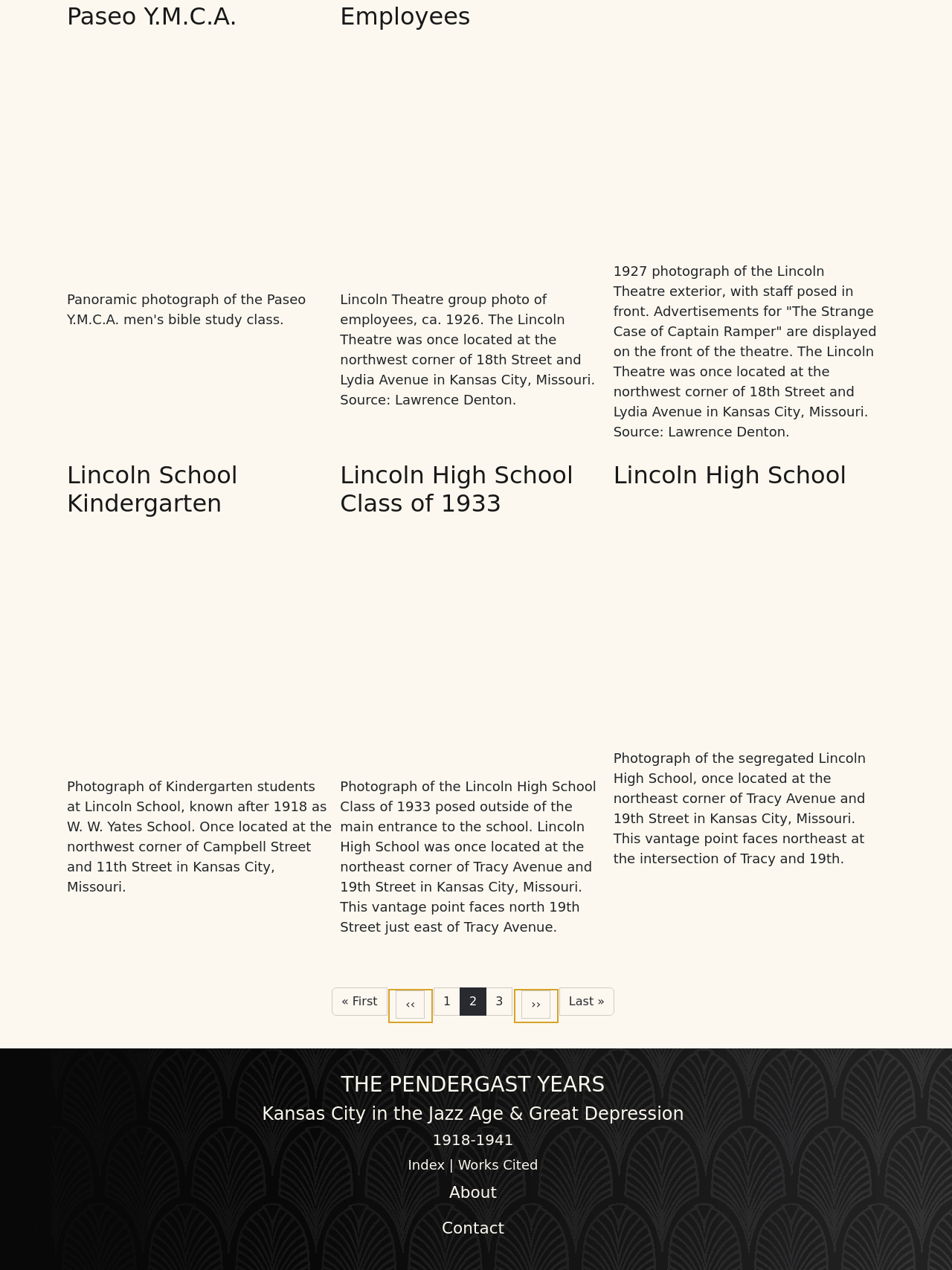Pinpoint the bounding box coordinates of the element that must be clicked to accomplish the following instruction: "Visit About page". The coordinates should be in the format of four float numbers between 0 and 1, i.e., [left, top, right, bottom].

[0.07, 0.925, 0.923, 0.953]